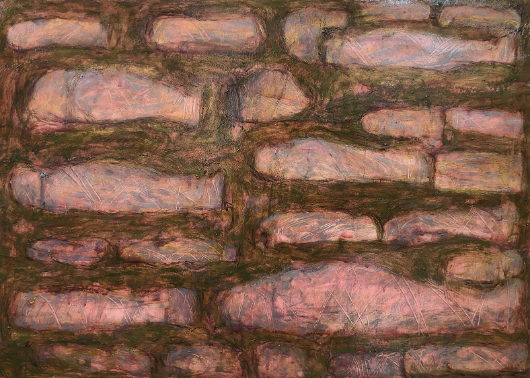Please respond in a single word or phrase: 
What is the cycle of life that the piece invites viewers to contemplate?

Past, present, and future